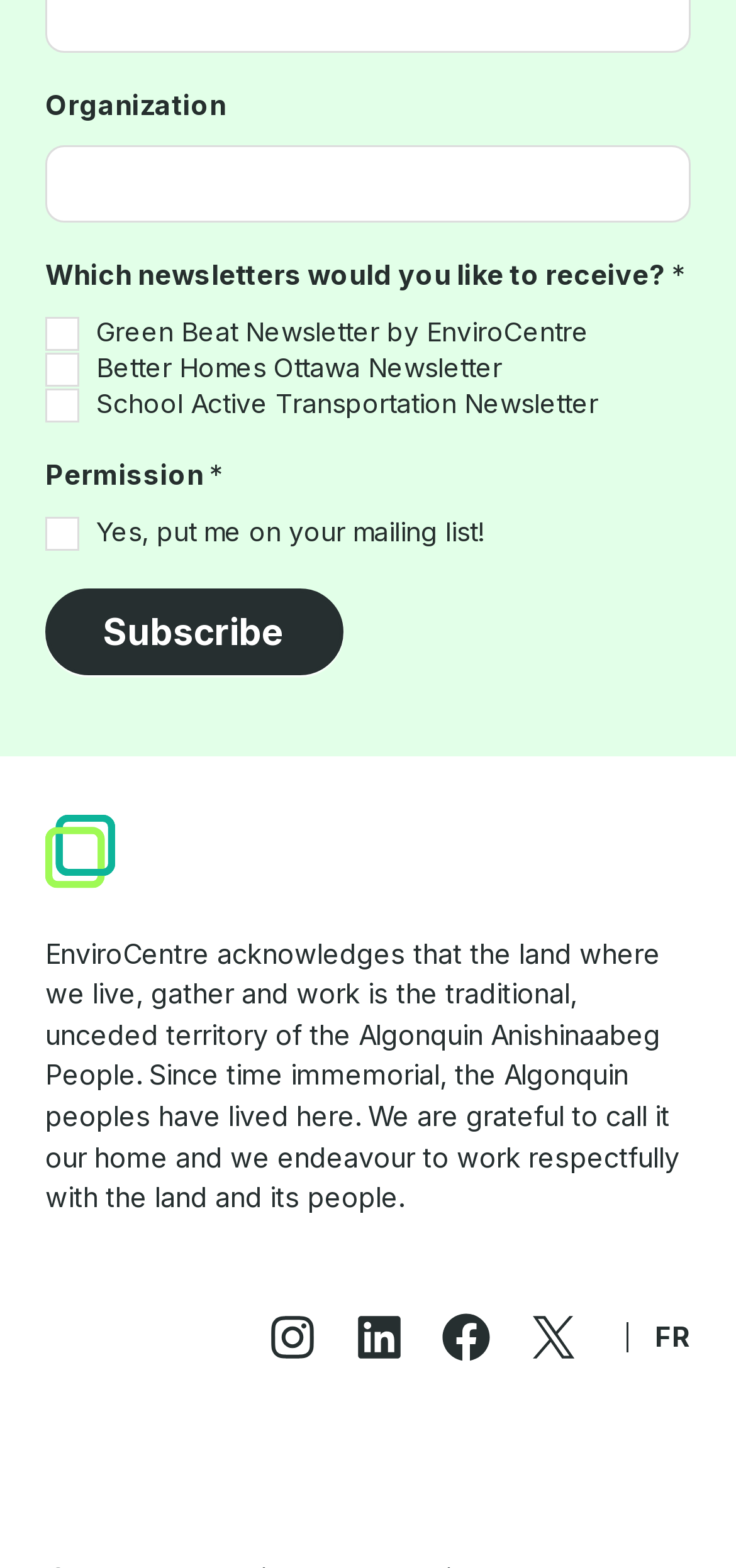Please provide a one-word or short phrase answer to the question:
What is the organization asking for?

Newsletters